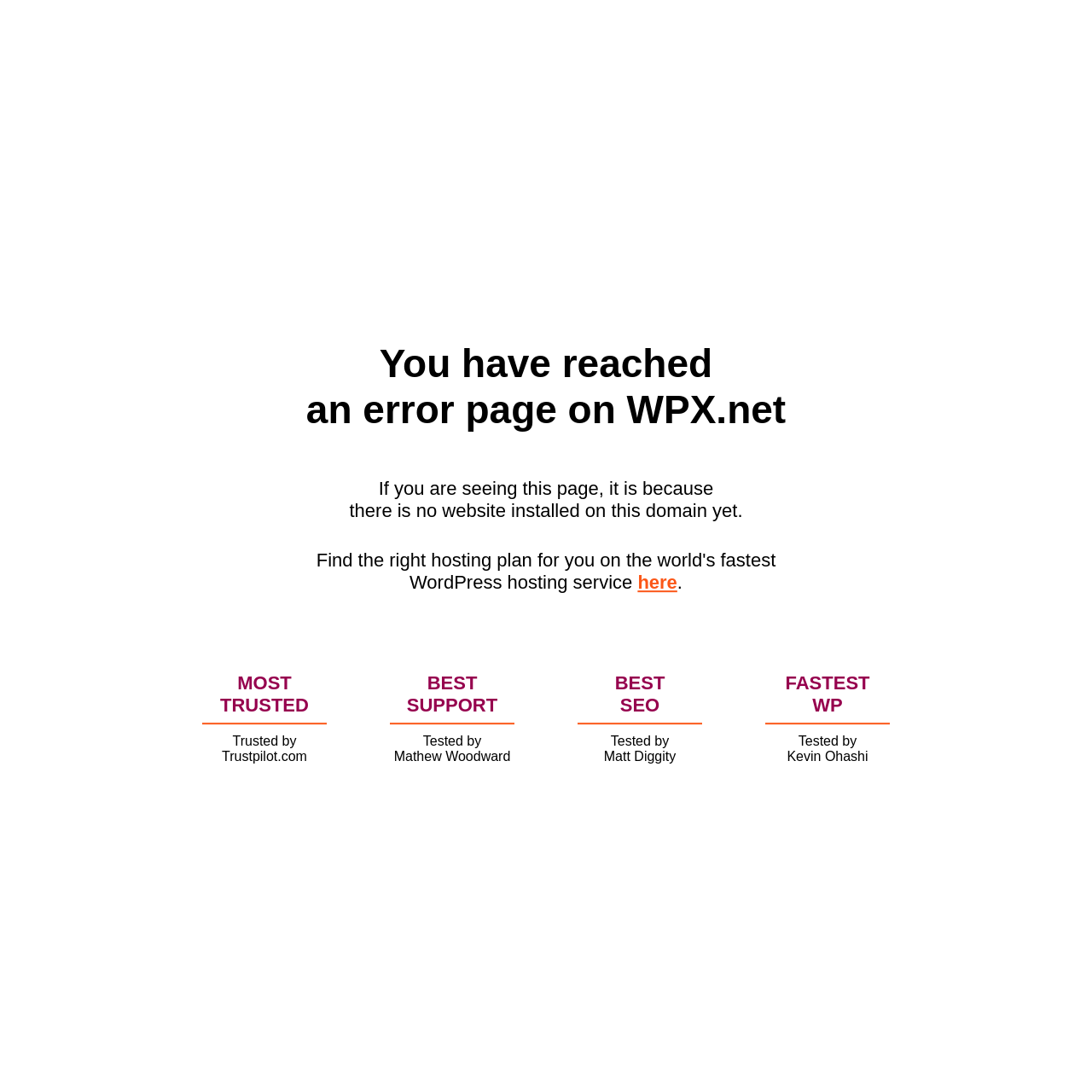Based on the element description, predict the bounding box coordinates (top-left x, top-left y, bottom-right x, bottom-right y) for the UI element in the screenshot: here

[0.584, 0.523, 0.62, 0.543]